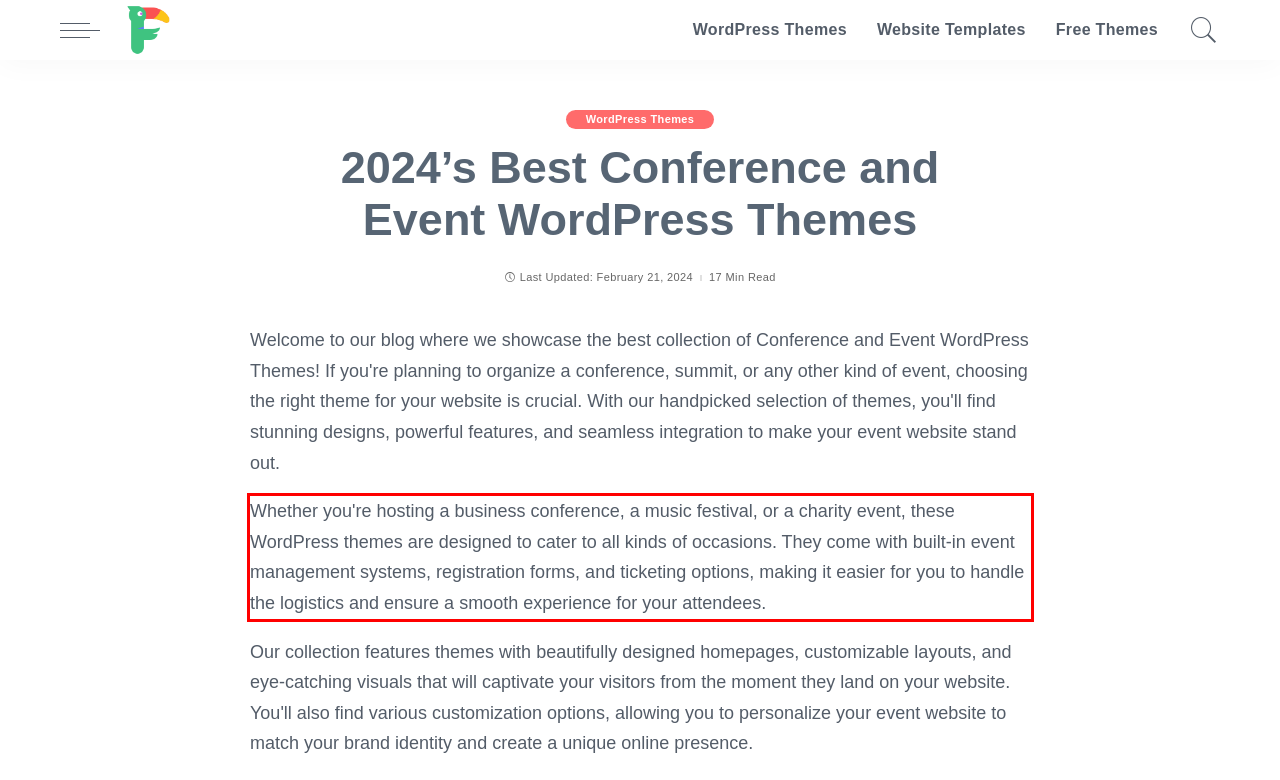Using the webpage screenshot, recognize and capture the text within the red bounding box.

Whether you're hosting a business conference, a music festival, or a charity event, these WordPress themes are designed to cater to all kinds of occasions. They come with built-in event management systems, registration forms, and ticketing options, making it easier for you to handle the logistics and ensure a smooth experience for your attendees.